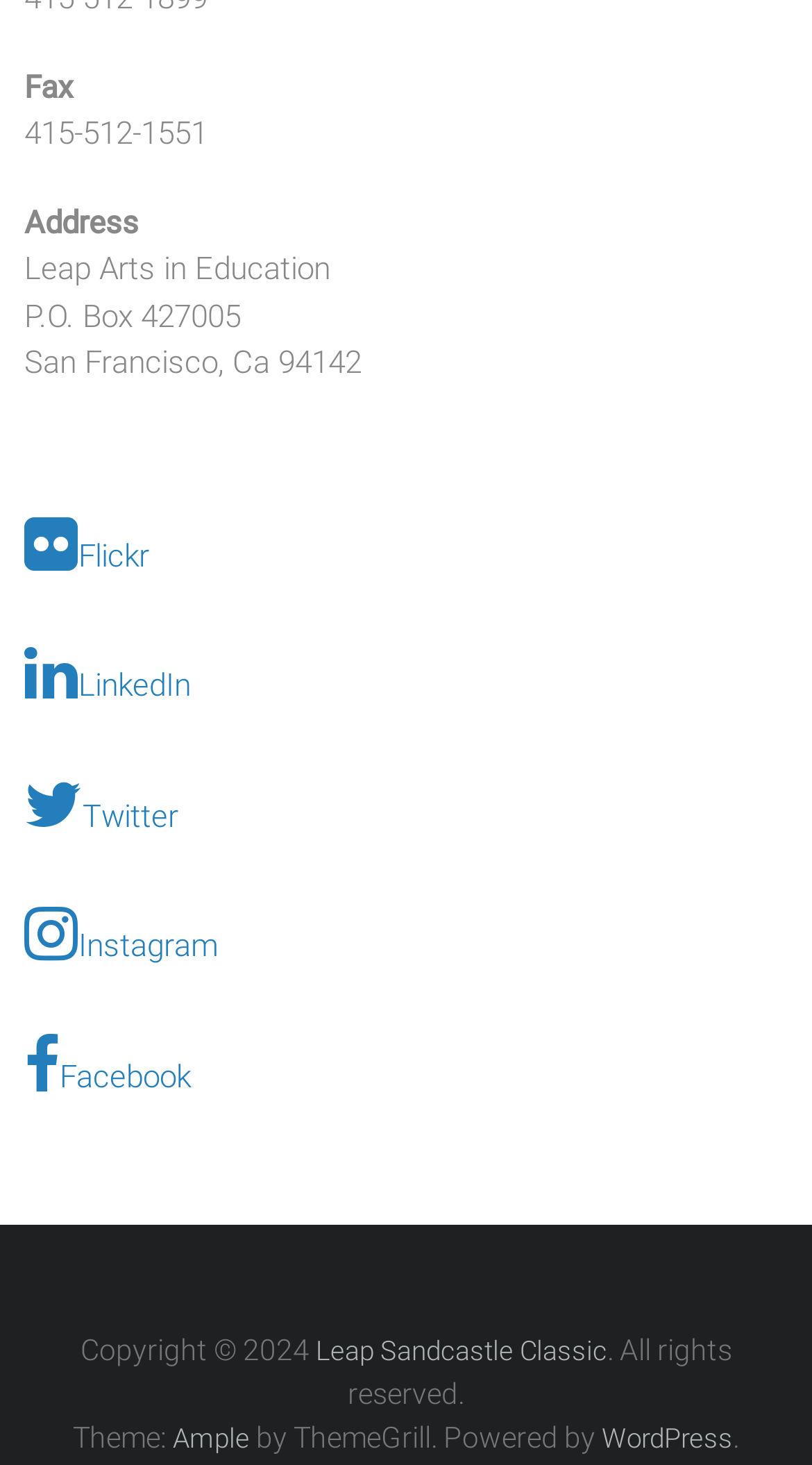What is the organization's name?
Examine the image and give a concise answer in one word or a short phrase.

Leap Arts in Education